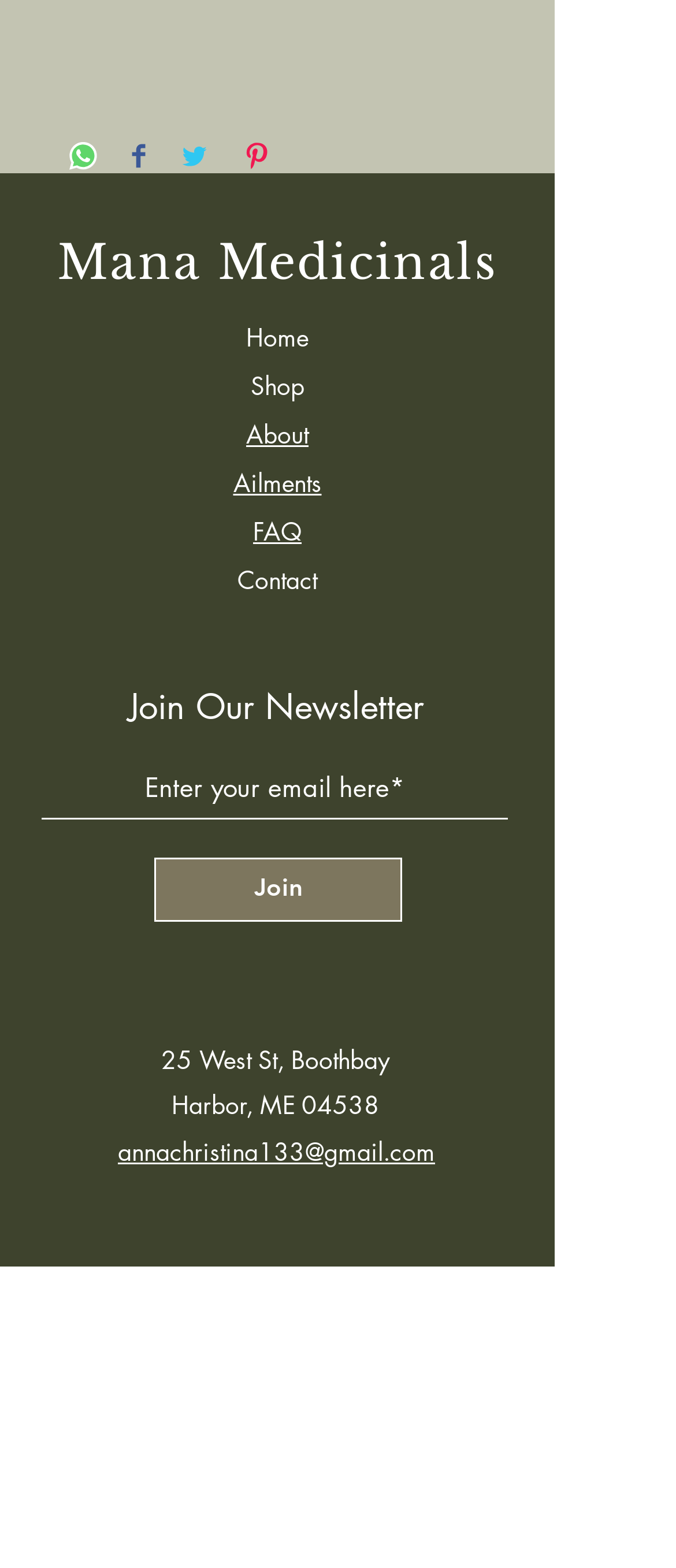Specify the bounding box coordinates of the area to click in order to follow the given instruction: "Click the image of Henan Jiuyixing Building Materials Co.,ltd."

None